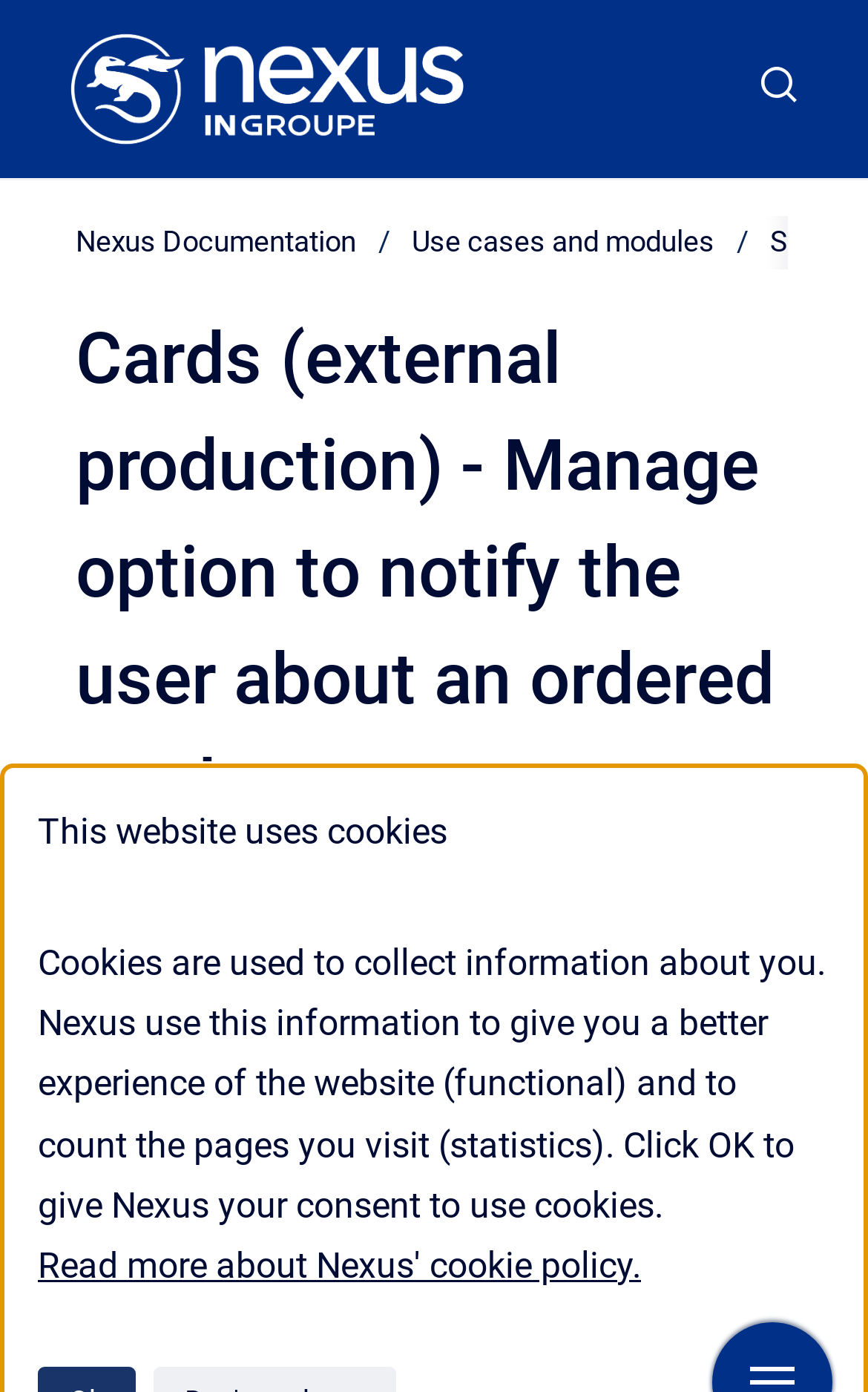Extract the main heading text from the webpage.

Cards (external production) - Manage option to notify the user about an ordered card